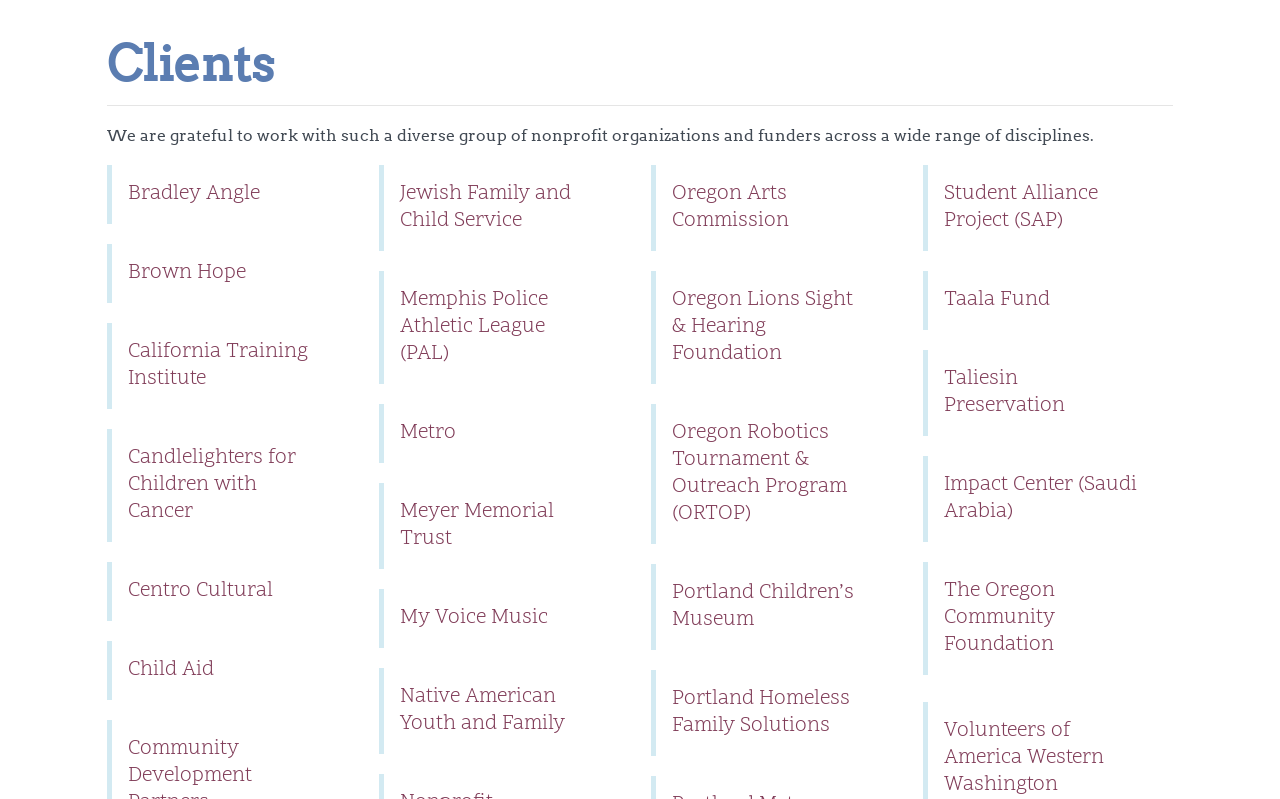What is the main topic of this webpage?
Please answer using one word or phrase, based on the screenshot.

Clients